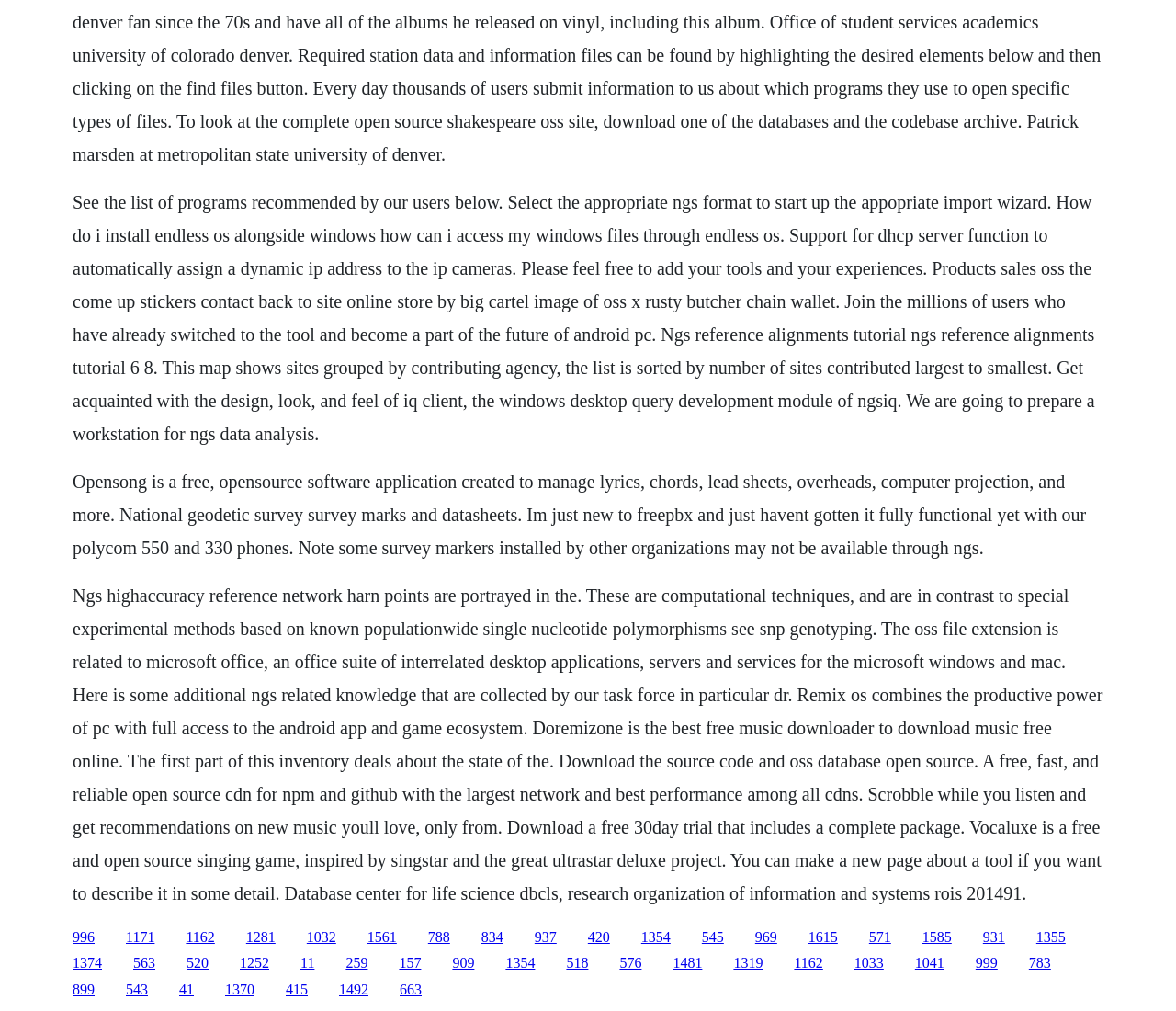Reply to the question with a brief word or phrase: What is Opensong?

Free, opensource software